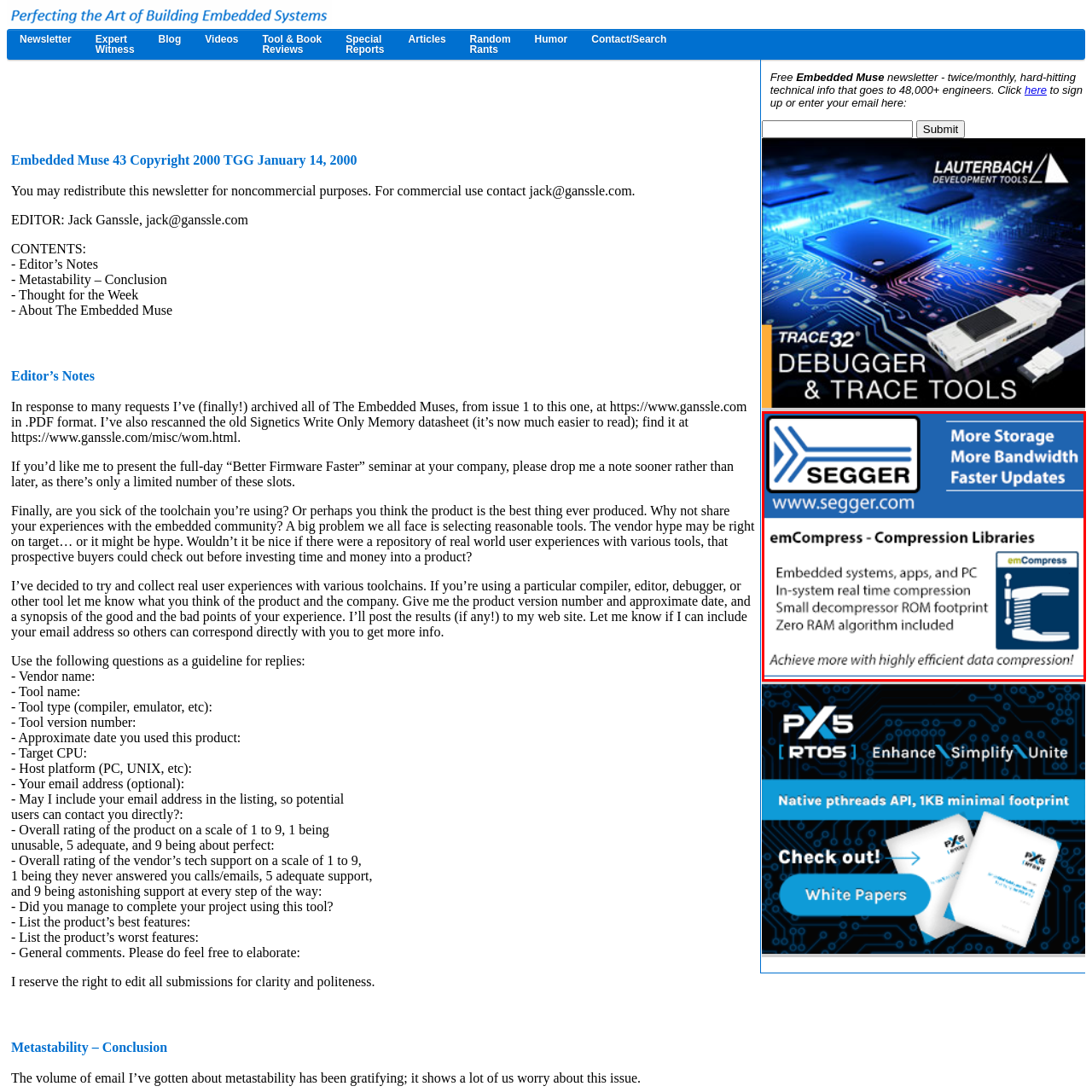What is the benefit of using emCompress according to the tagline?
Carefully analyze the image within the red bounding box and give a comprehensive response to the question using details from the image.

The tagline 'Achieve more with highly efficient data compression!' encourages users to use emCompress to achieve more with their data compression needs.